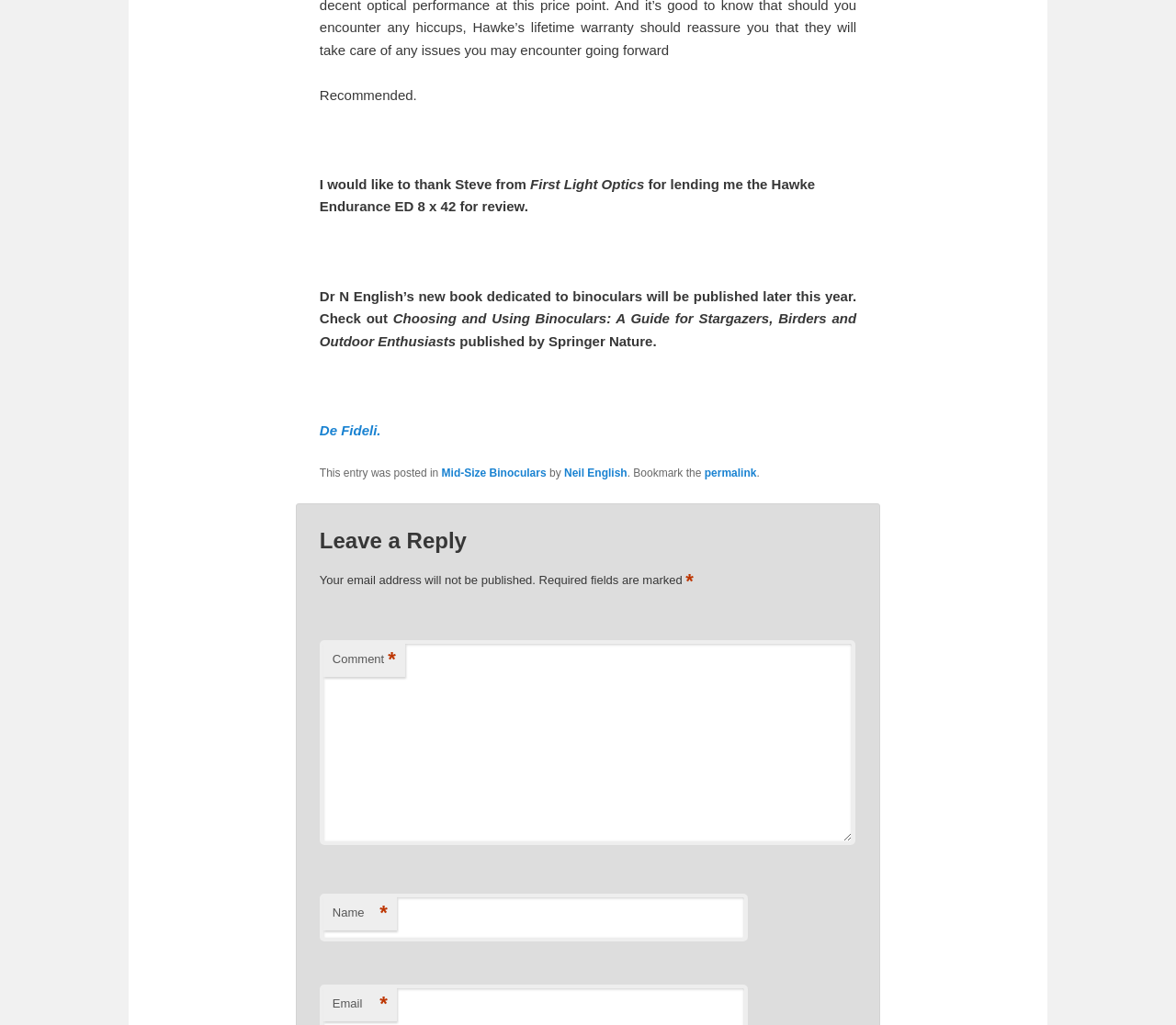What is the purpose of the comment section?
Based on the image, answer the question with as much detail as possible.

The purpose of the comment section is to allow users to leave a reply, as indicated by the heading 'Leave a Reply' above the comment form.